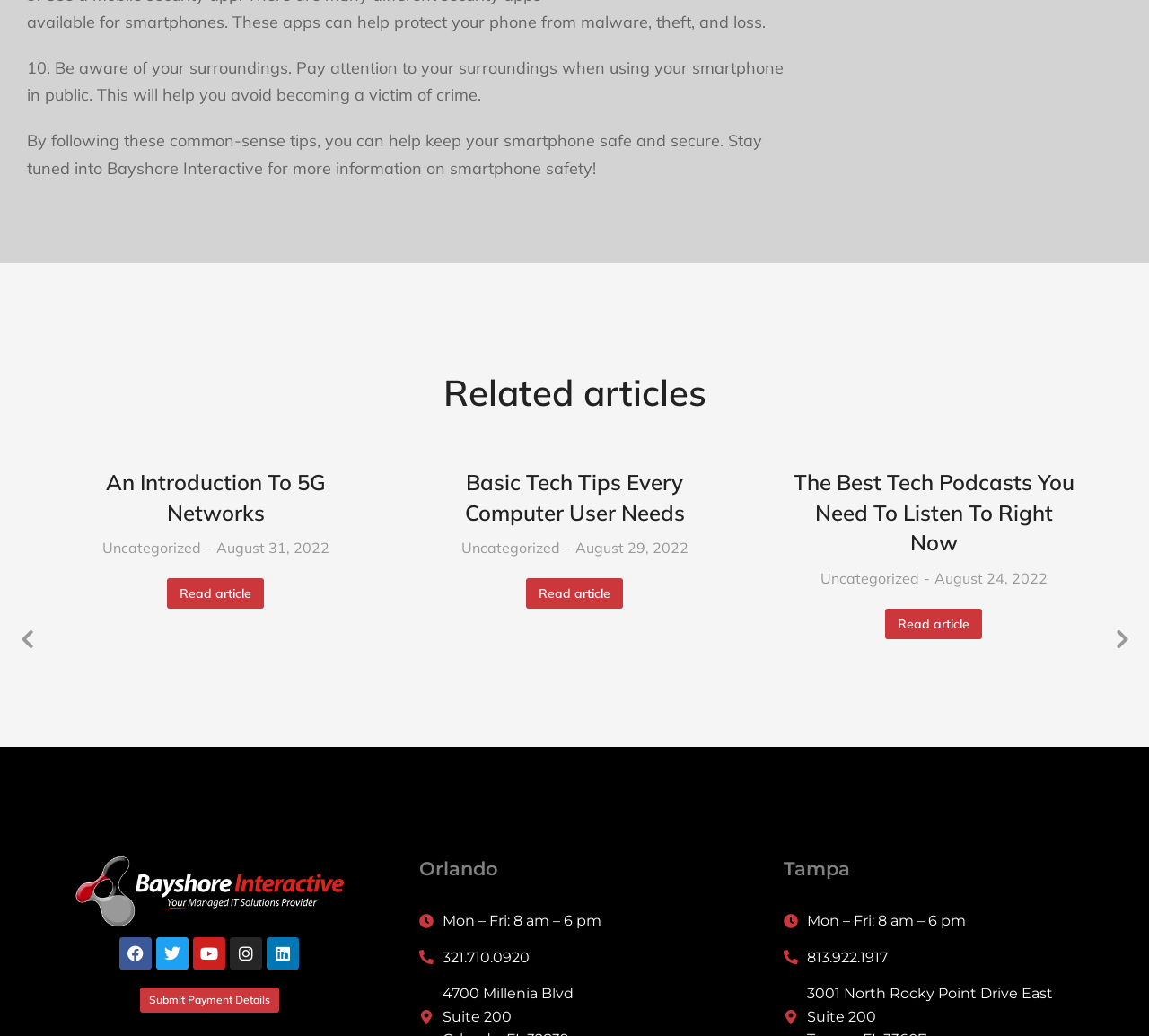Identify the bounding box coordinates of the region that should be clicked to execute the following instruction: "Read more about An Introduction To 5G Networks".

[0.145, 0.558, 0.23, 0.587]